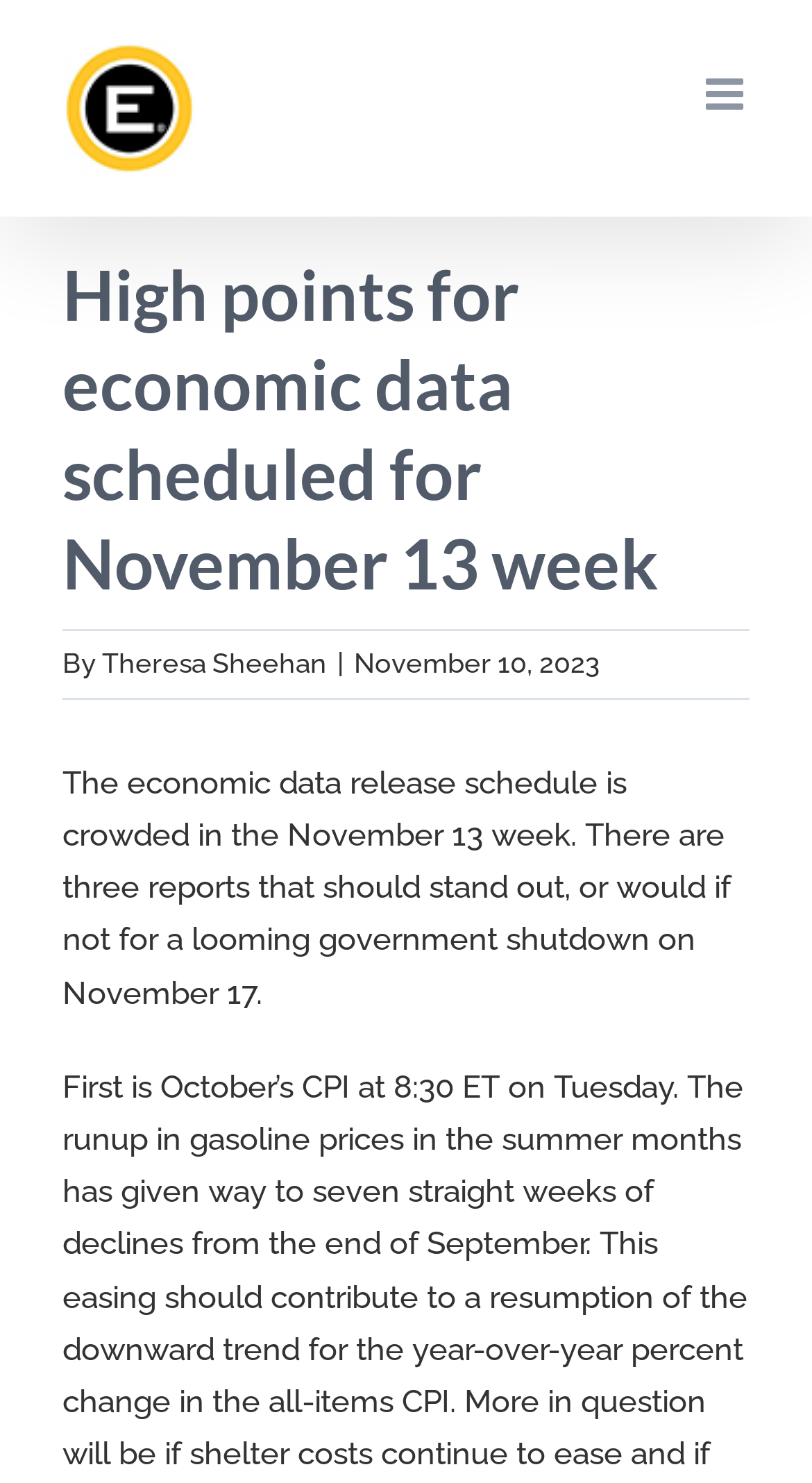Respond concisely with one word or phrase to the following query:
Who is the author of the article?

Theresa Sheehan